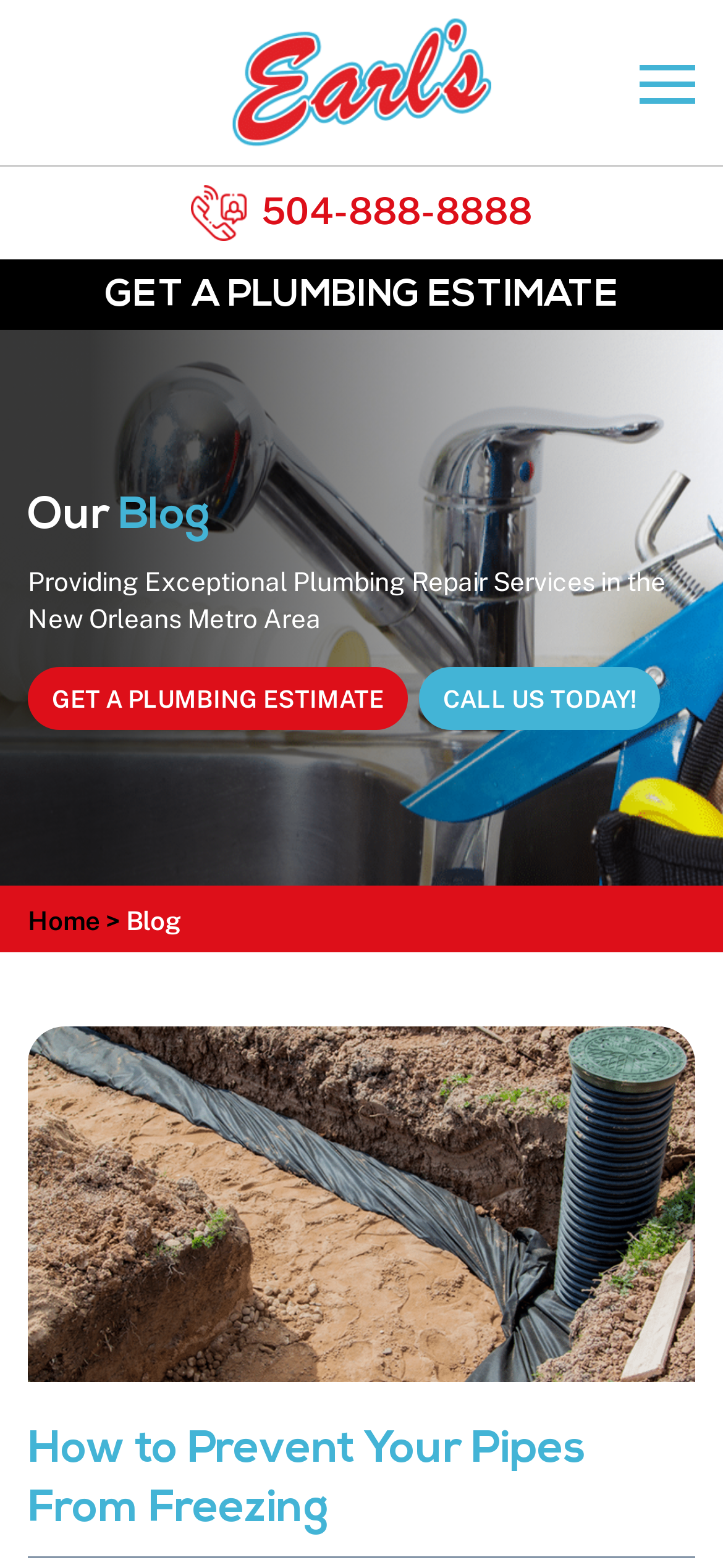Please find and generate the text of the main header of the webpage.

How to Prevent Your Pipes From Freezing